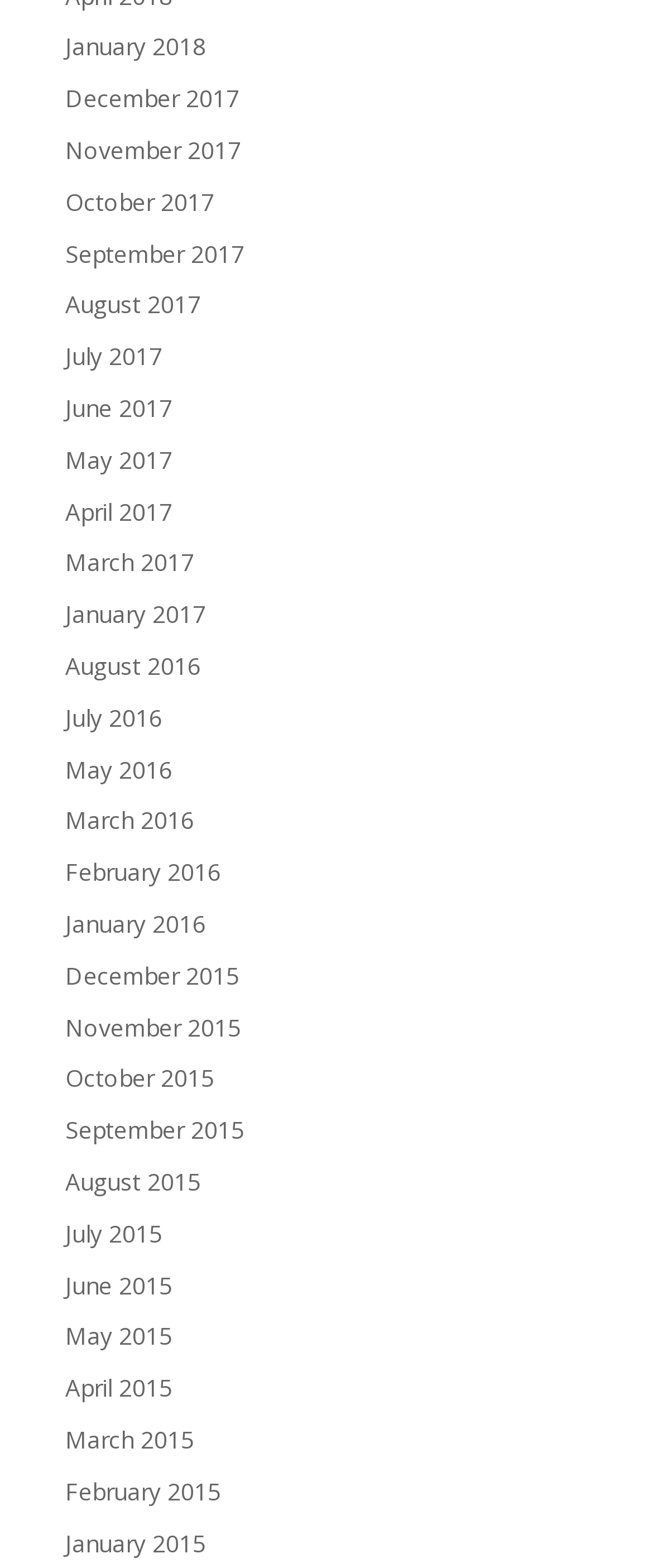Please provide a comprehensive answer to the question below using the information from the image: How many months are listed on this webpage?

I counted the number of links on the webpage, and each link represents a month. There are 48 links in total, ranging from January 2015 to January 2018.